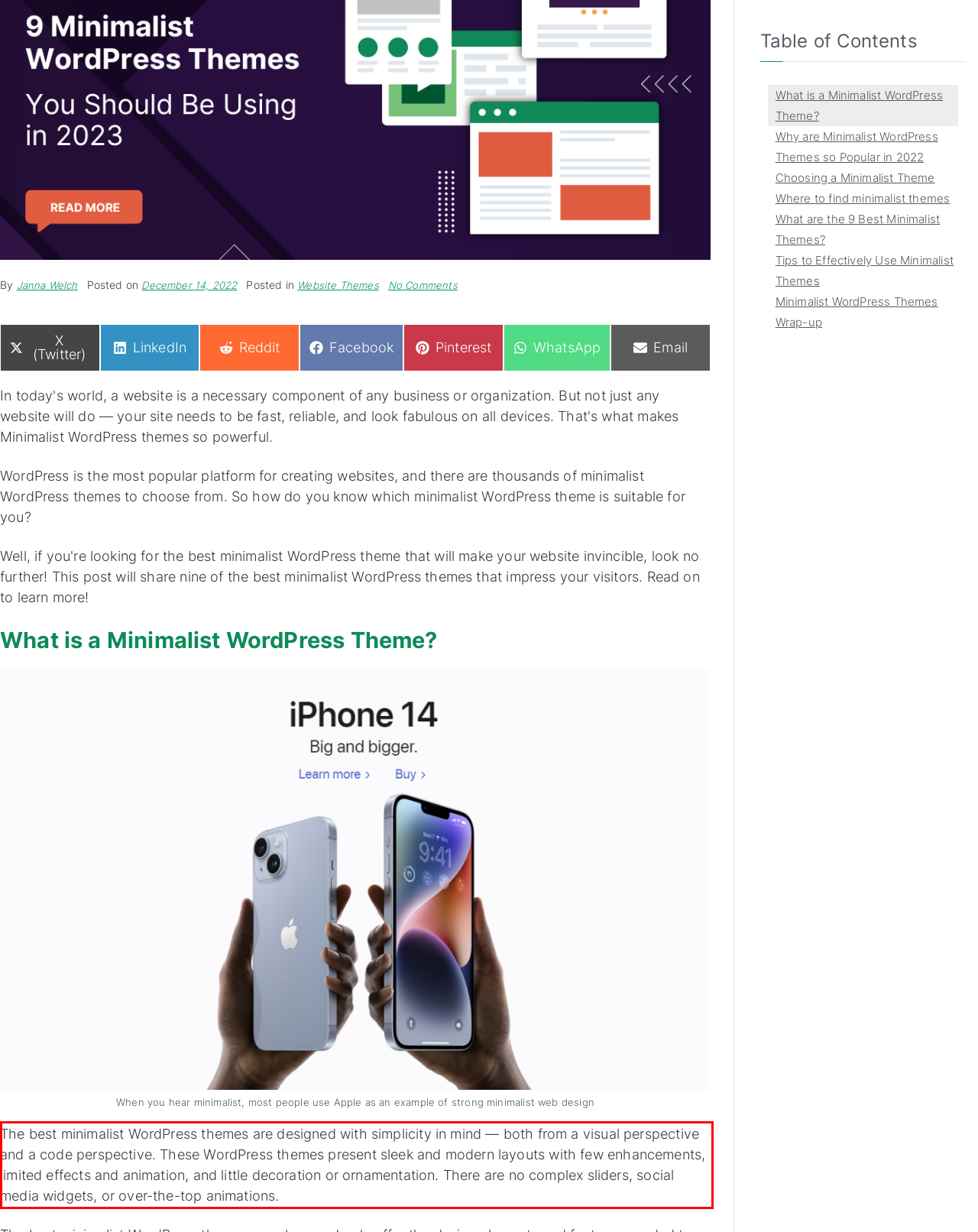Identify and extract the text within the red rectangle in the screenshot of the webpage.

The best minimalist WordPress themes are designed with simplicity in mind — both from a visual perspective and a code perspective. These WordPress themes present sleek and modern layouts with few enhancements, limited effects and animation, and little decoration or ornamentation. There are no complex sliders, social media widgets, or over-the-top animations.